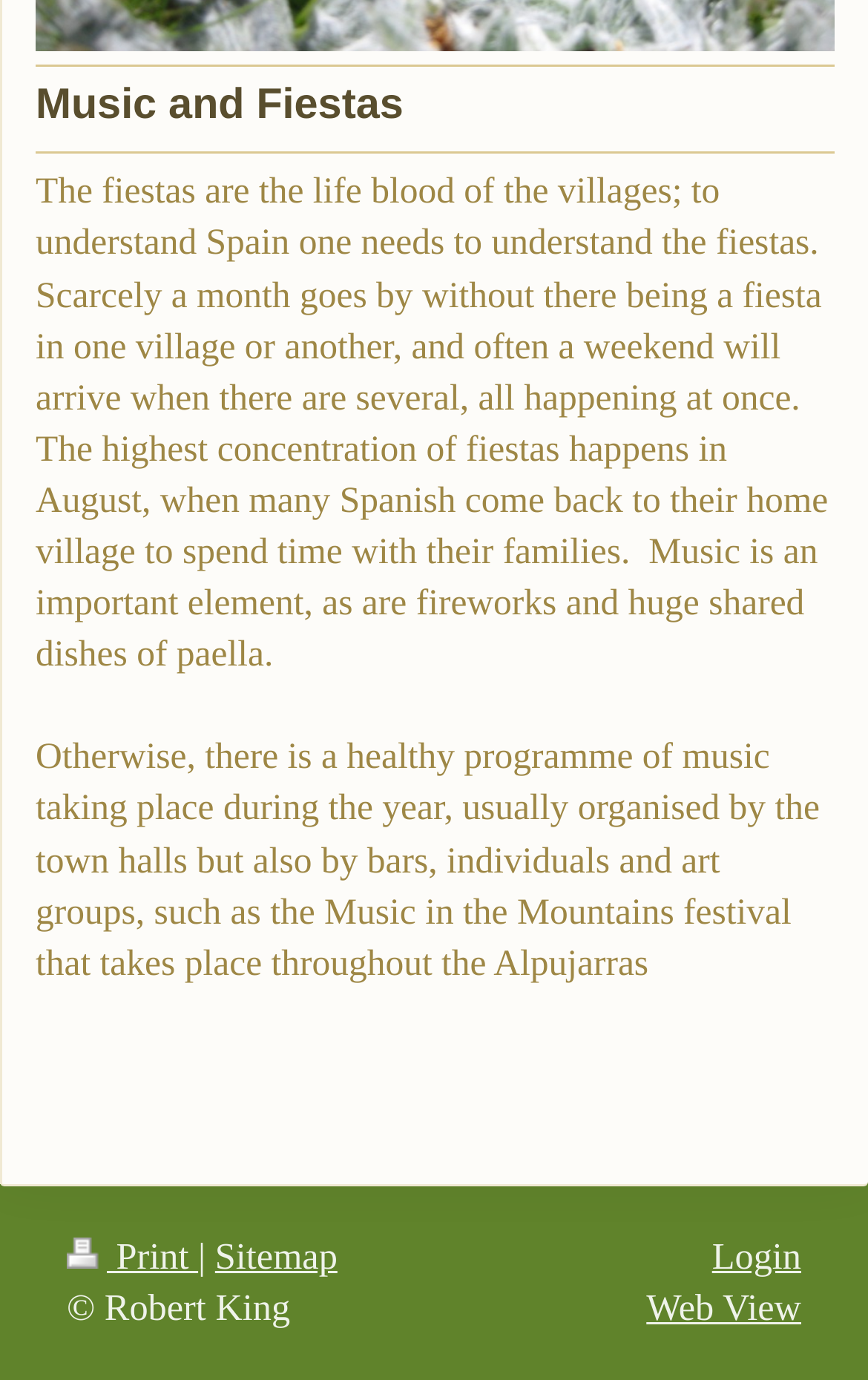What is the main topic of the webpage?
Can you provide an in-depth and detailed response to the question?

The main topic of the webpage is 'Music and Fiestas' as indicated by the heading element at the top of the page with the text 'Music and Fiestas'.